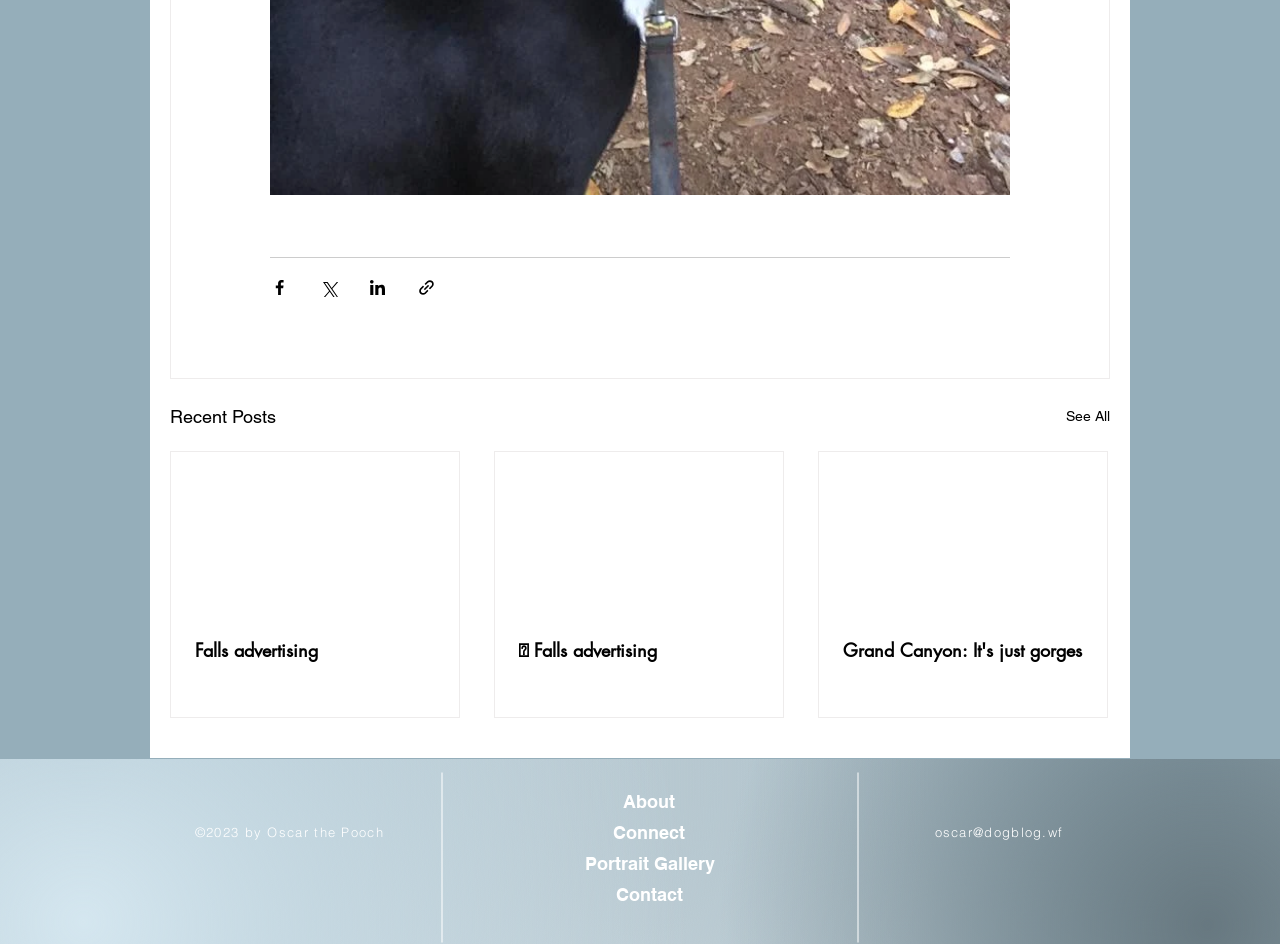Identify the bounding box coordinates of the part that should be clicked to carry out this instruction: "Share via Facebook".

[0.211, 0.295, 0.226, 0.315]